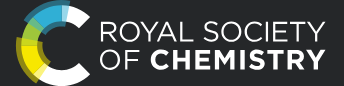What does the logo symbolize?
Please provide a single word or phrase as the answer based on the screenshot.

Innovation, collaboration, excellence